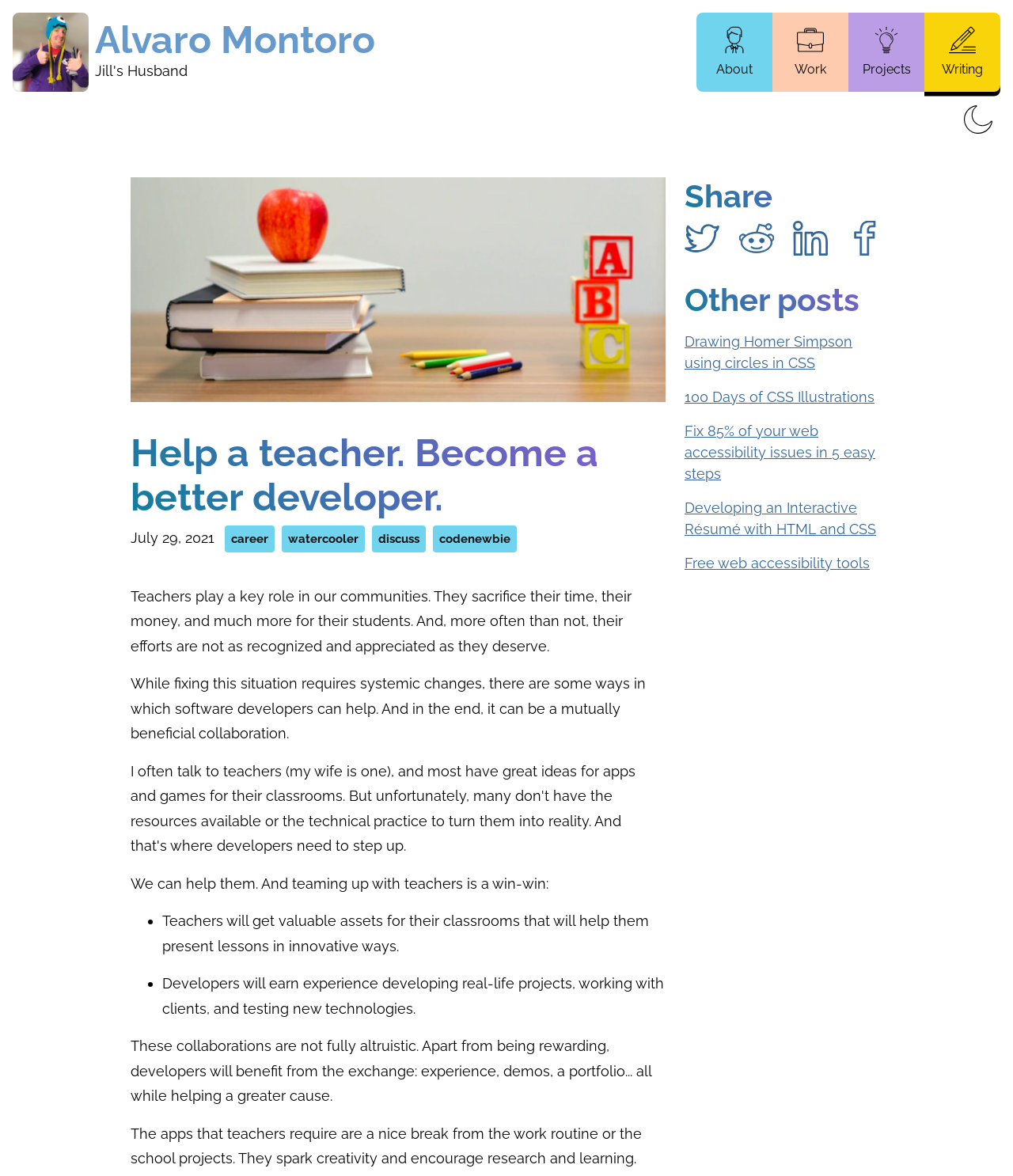Deliver a detailed narrative of the webpage's visual and textual elements.

This webpage appears to be a blog post or article about the importance of teachers and how software developers can help them. At the top of the page, there is a navigation menu with links to the "Home page", "About", "Work", "Projects", and "Writing" sections. Below this menu, there is a button to switch to dark mode.

The main content of the page is divided into several sections. The first section has a heading that reads "Help a teacher. Become a better developer." and a subheading that describes the role of teachers in communities. Below this, there is a paragraph of text that explains how software developers can help teachers.

The next section is a list of benefits of collaboration between teachers and developers. This list is marked with bullet points and describes how teachers can gain valuable assets for their classrooms, while developers can earn experience and build their portfolios.

Following this, there is a section with a heading that reads "Share" and contains links to share the article on various social media platforms, including Twitter, Reddit, LinkedIn, and Facebook.

Finally, there is a section with a heading that reads "Other posts" and contains a list of popular blog posts, including articles about CSS illustrations, web accessibility, and developing interactive résumés.